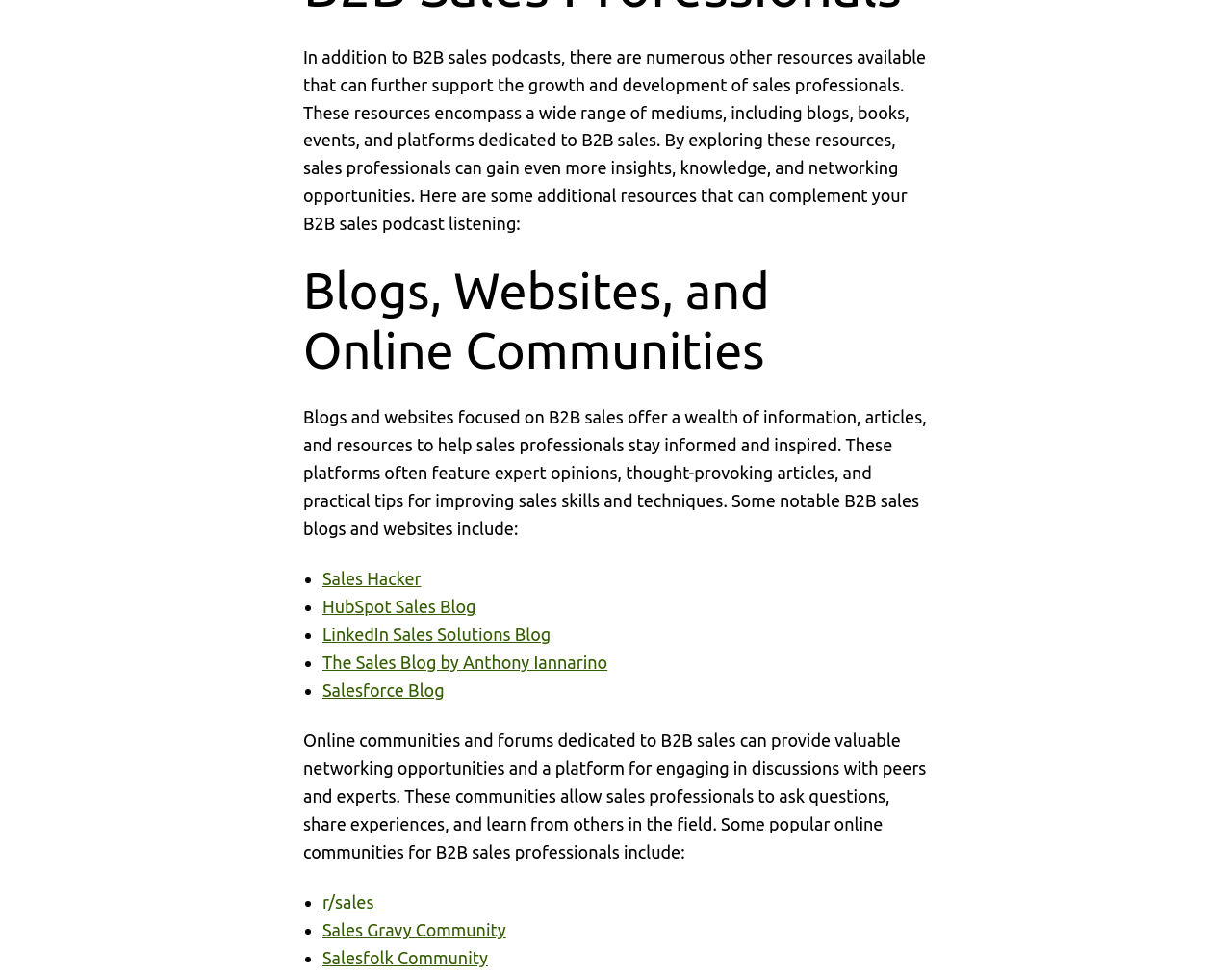Based on the image, give a detailed response to the question: What is the main topic of the webpage?

The webpage discusses the various resources available to support the growth and development of sales professionals, including B2B sales podcasts, blogs, websites, events, and platforms dedicated to B2B sales.